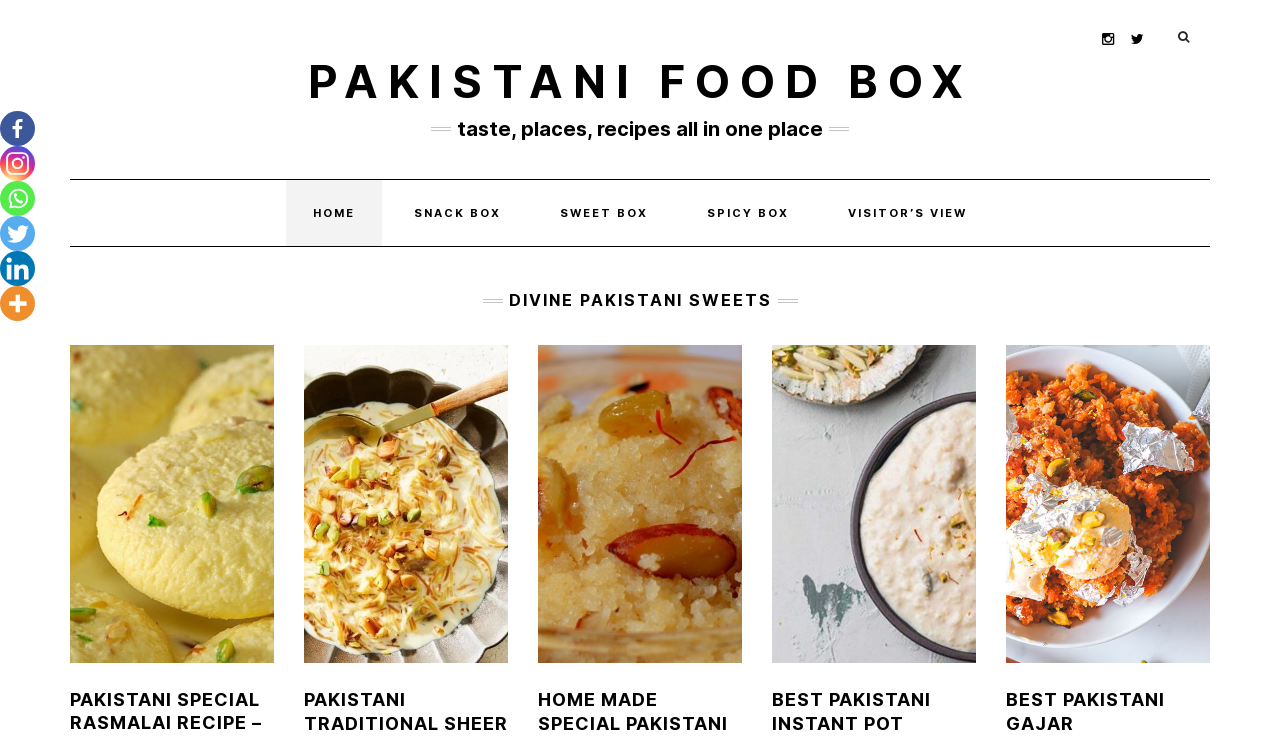Identify the coordinates of the bounding box for the element described below: "Visitor’s View". Return the coordinates as four float numbers between 0 and 1: [left, top, right, bottom].

[0.641, 0.244, 0.777, 0.334]